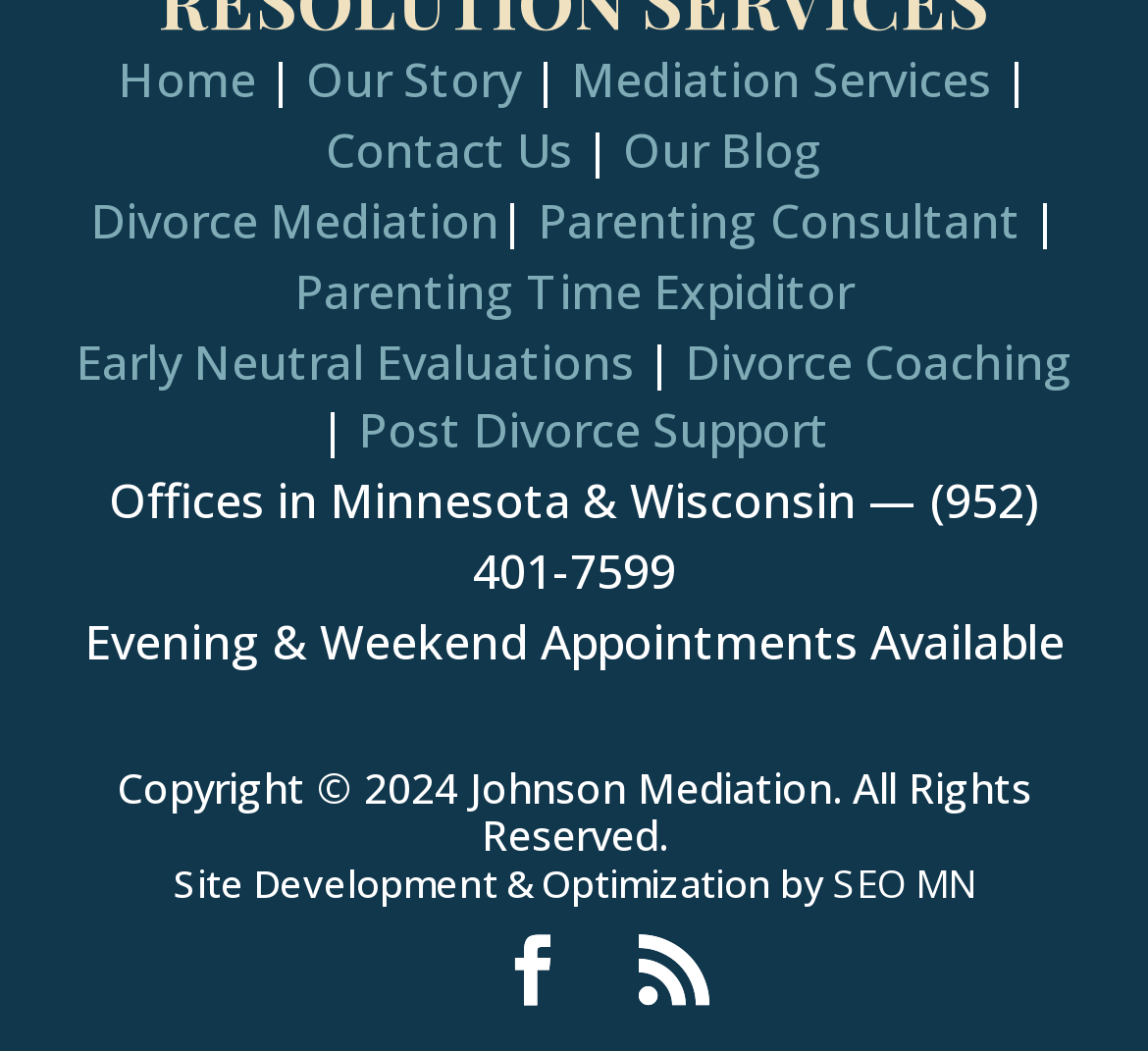What is the name of the company mentioned on the webpage?
Based on the image, give a one-word or short phrase answer.

Johnson Mediation